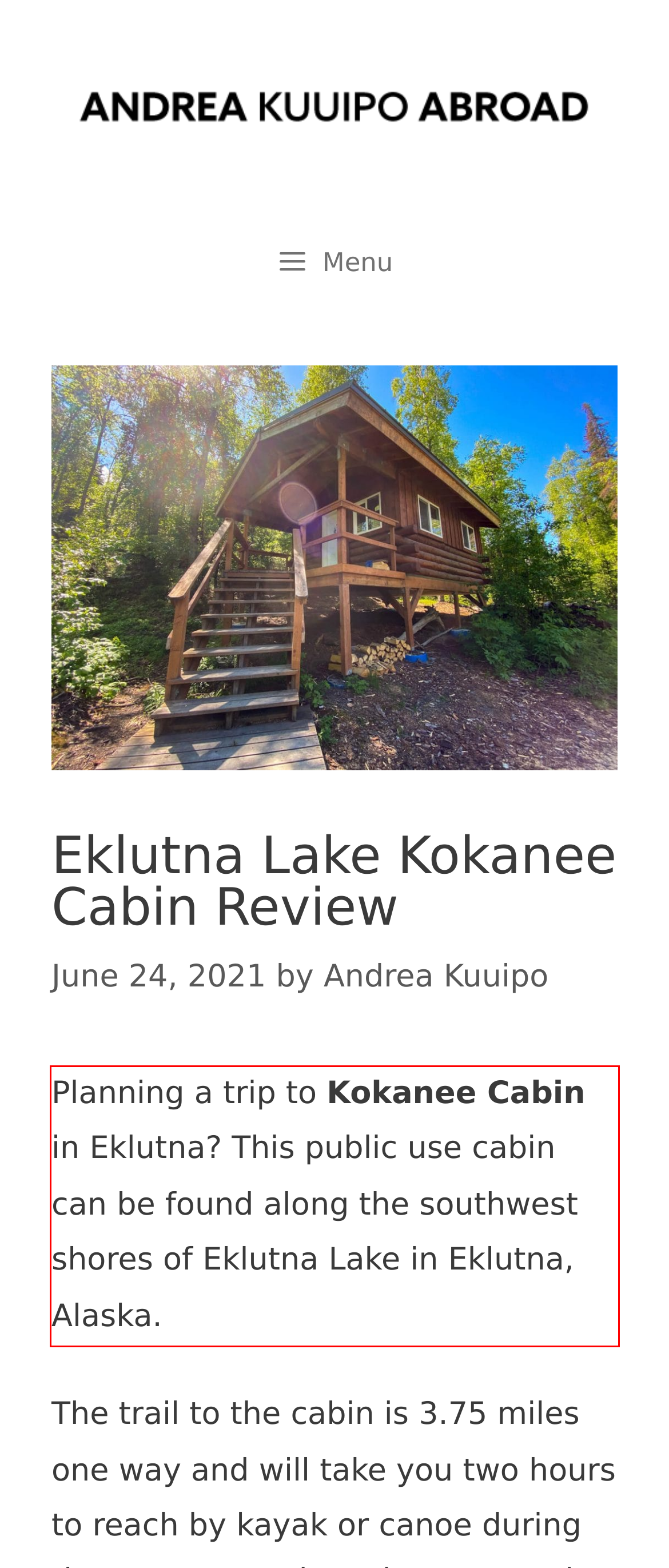There is a screenshot of a webpage with a red bounding box around a UI element. Please use OCR to extract the text within the red bounding box.

Planning a trip to Kokanee Cabin in Eklutna? This public use cabin can be found along the southwest shores of Eklutna Lake in Eklutna, Alaska.